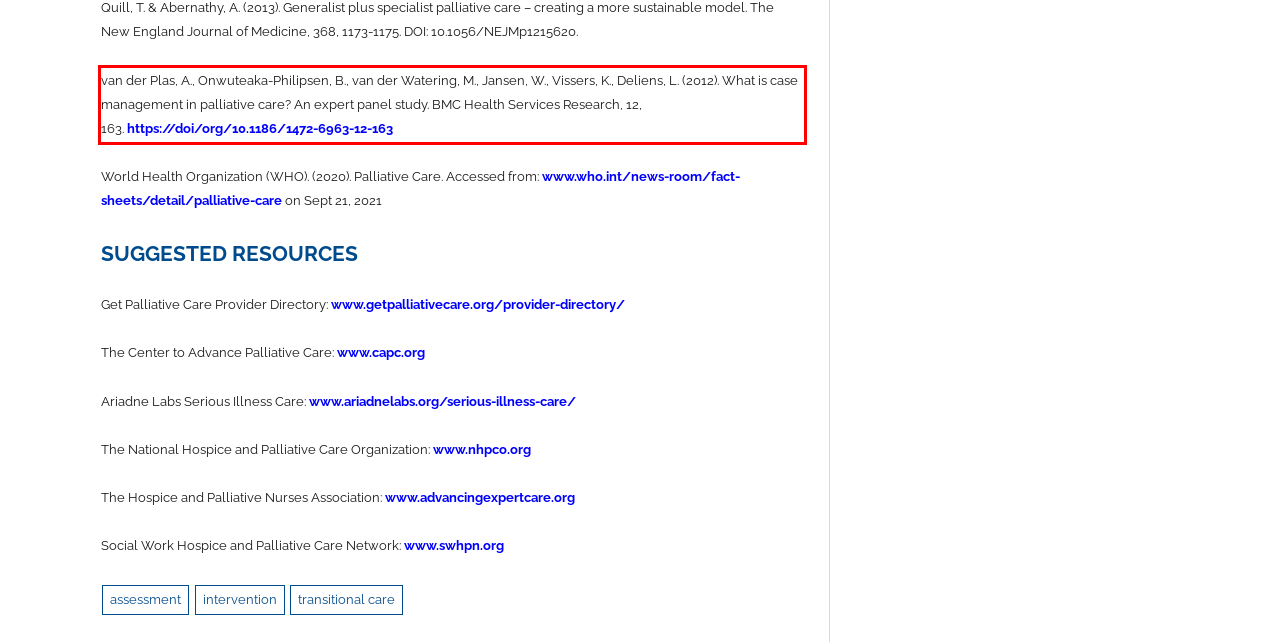By examining the provided screenshot of a webpage, recognize the text within the red bounding box and generate its text content.

van der Plas, A., Onwuteaka-Philipsen, B., van der Watering, M., Jansen, W., Vissers, K., Deliens, L. (2012). What is case management in palliative care? An expert panel study. BMC Health Services Research, 12, 163. https://doi/org/10.1186/1472-6963-12-163